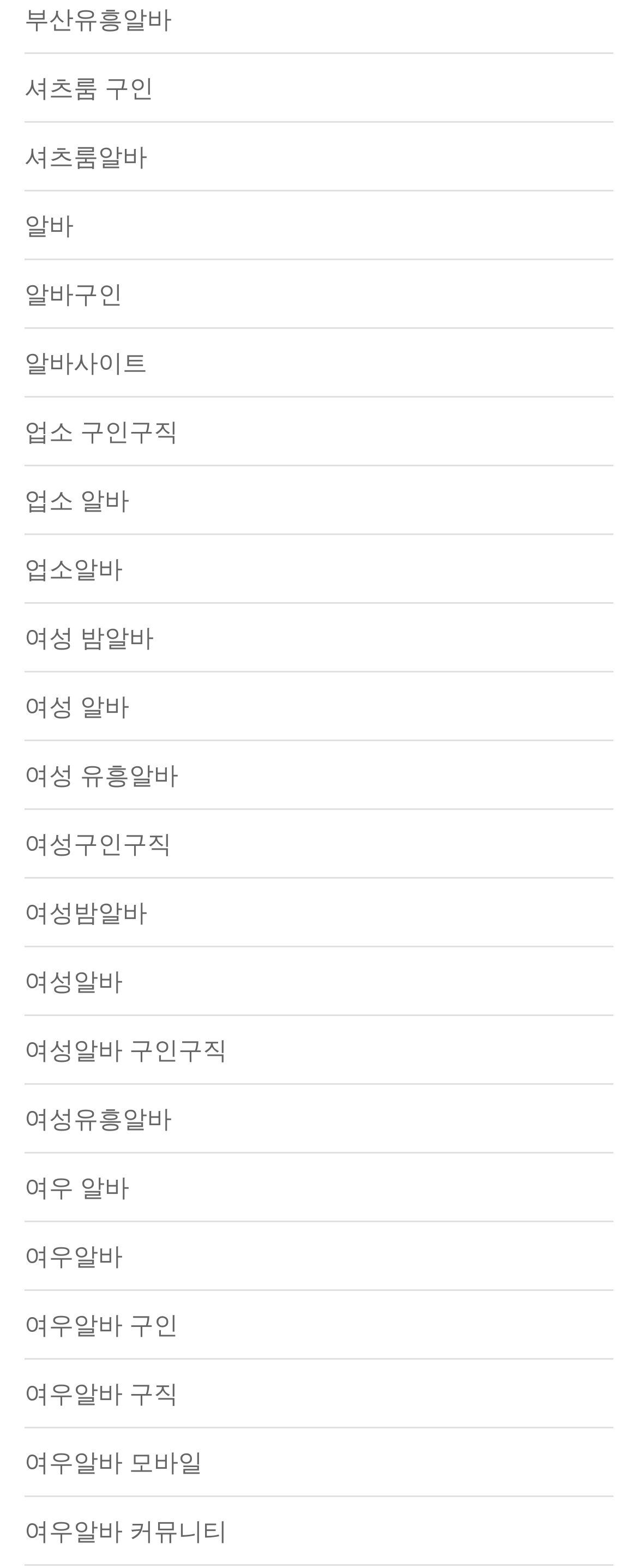Please respond in a single word or phrase: 
What is the main theme of this website?

Job search